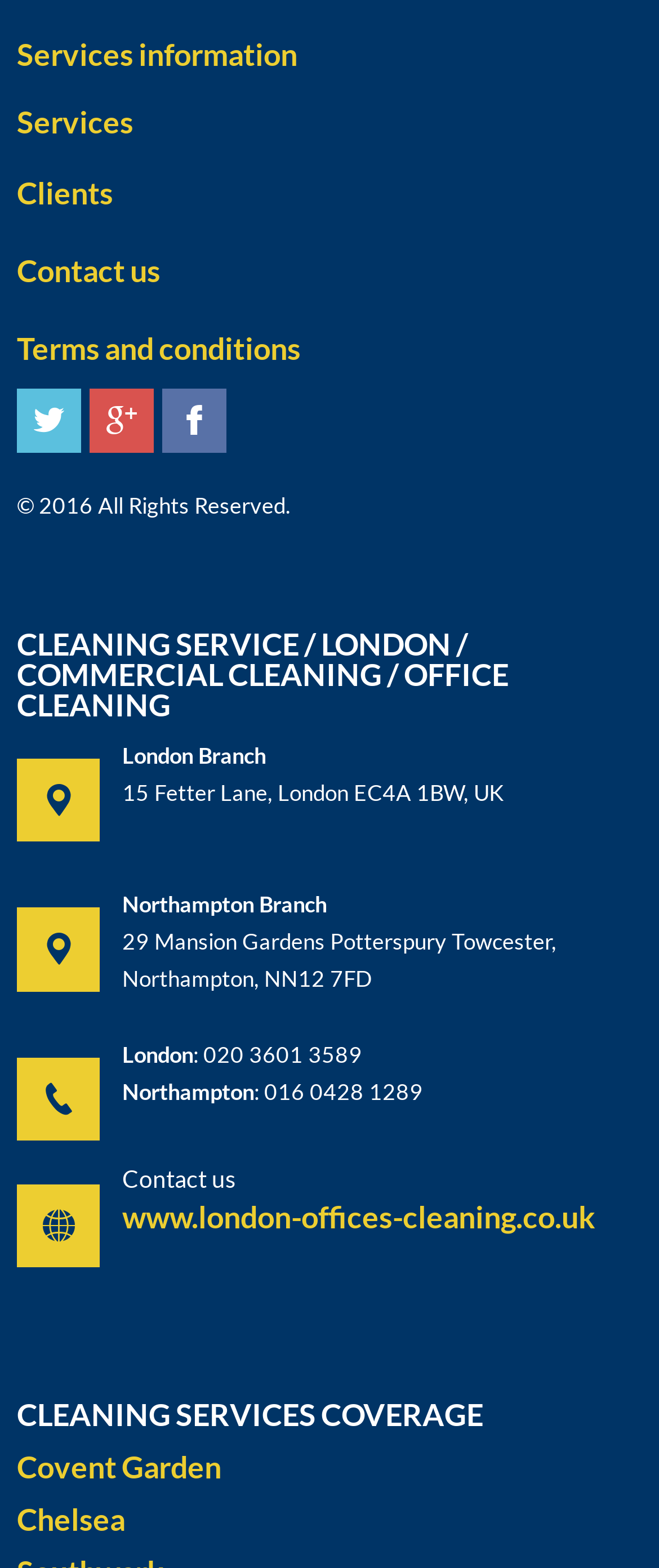Locate the bounding box coordinates of the region to be clicked to comply with the following instruction: "Visit London Branch page". The coordinates must be four float numbers between 0 and 1, in the form [left, top, right, bottom].

[0.186, 0.473, 0.404, 0.49]